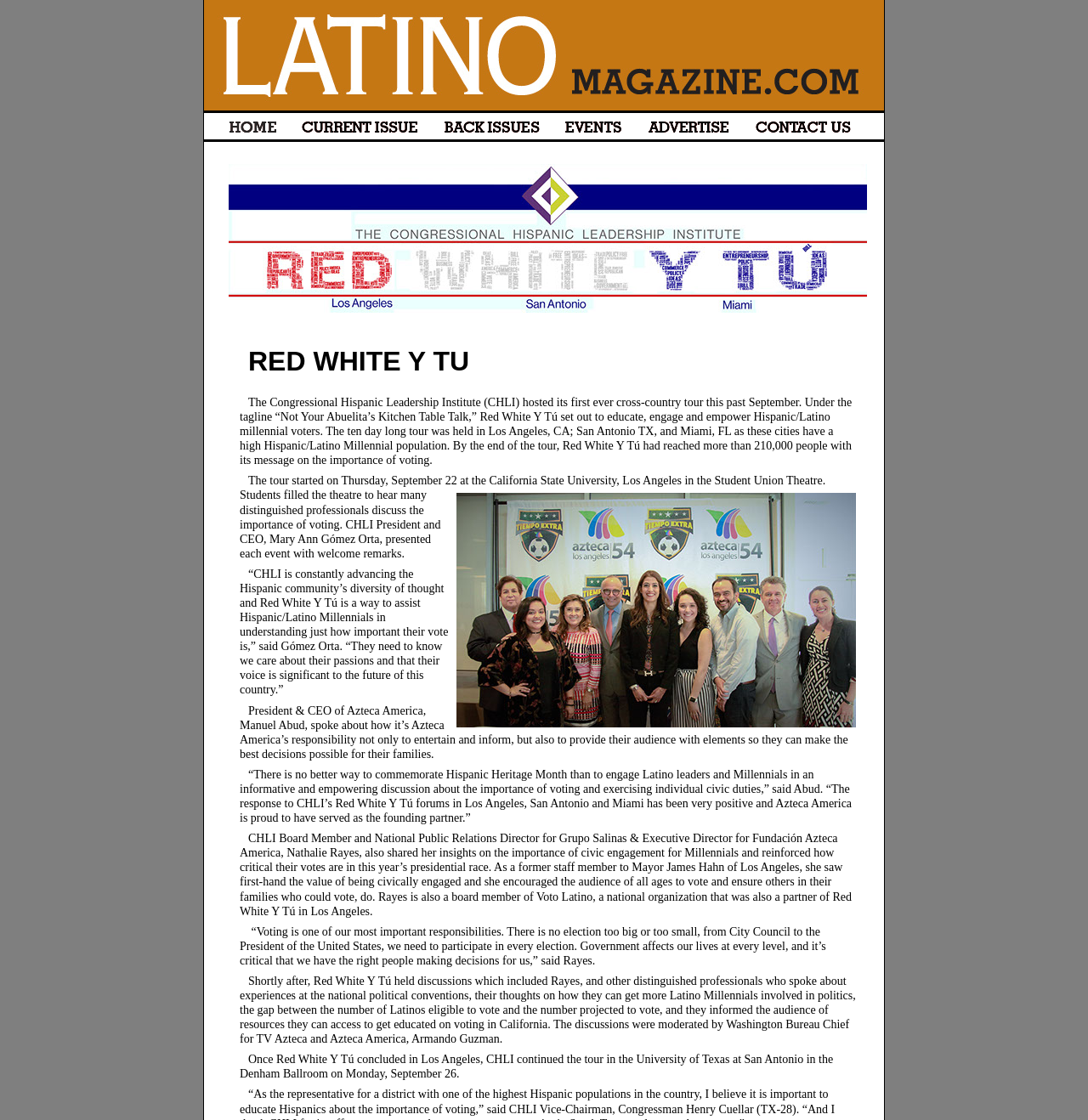Where was the first event of the tour held?
Based on the image content, provide your answer in one word or a short phrase.

California State University, Los Angeles